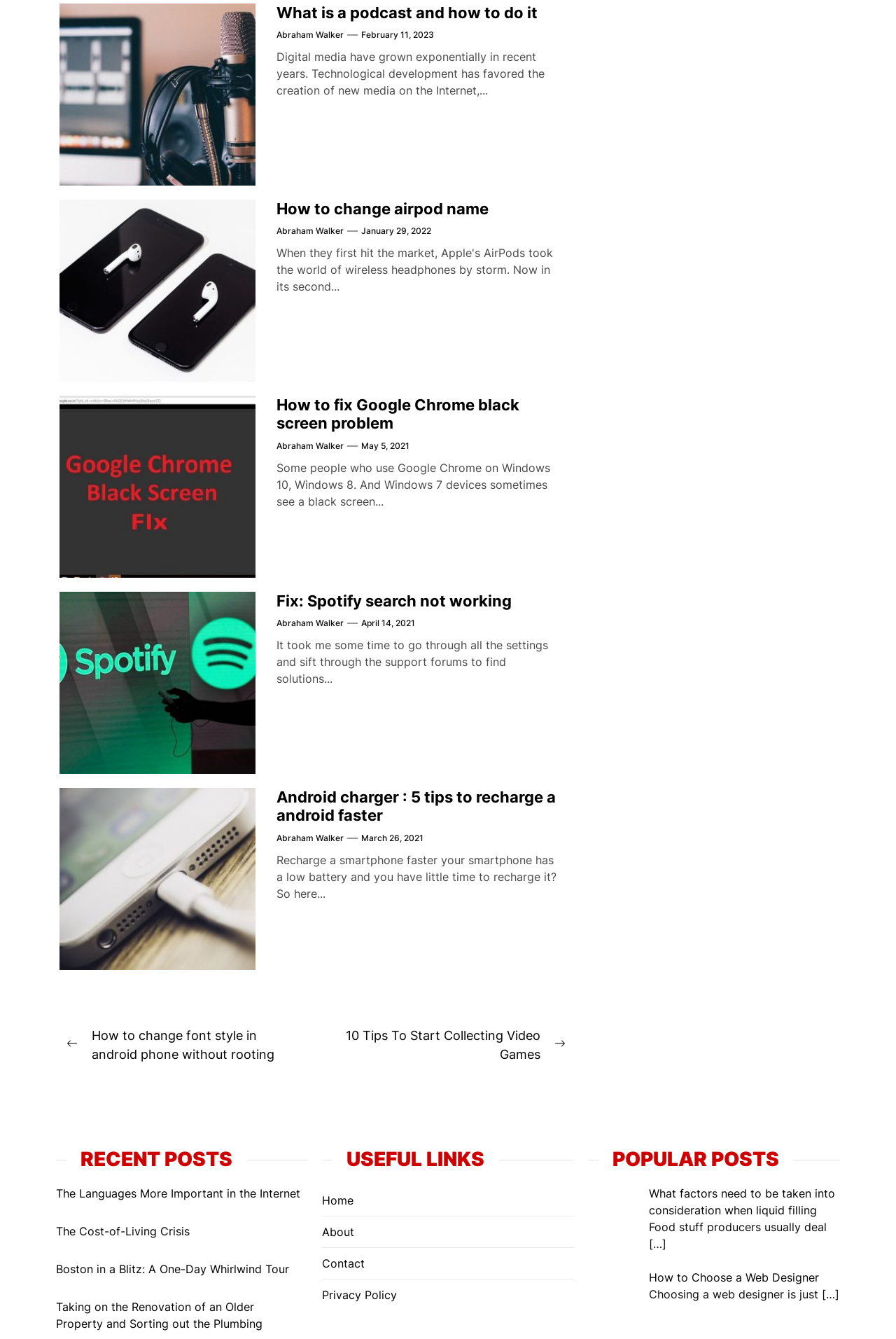Please find the bounding box coordinates in the format (top-left x, top-left y, bottom-right x, bottom-right y) for the given element description. Ensure the coordinates are floating point numbers between 0 and 1. Description: Home

[0.359, 0.885, 0.641, 0.908]